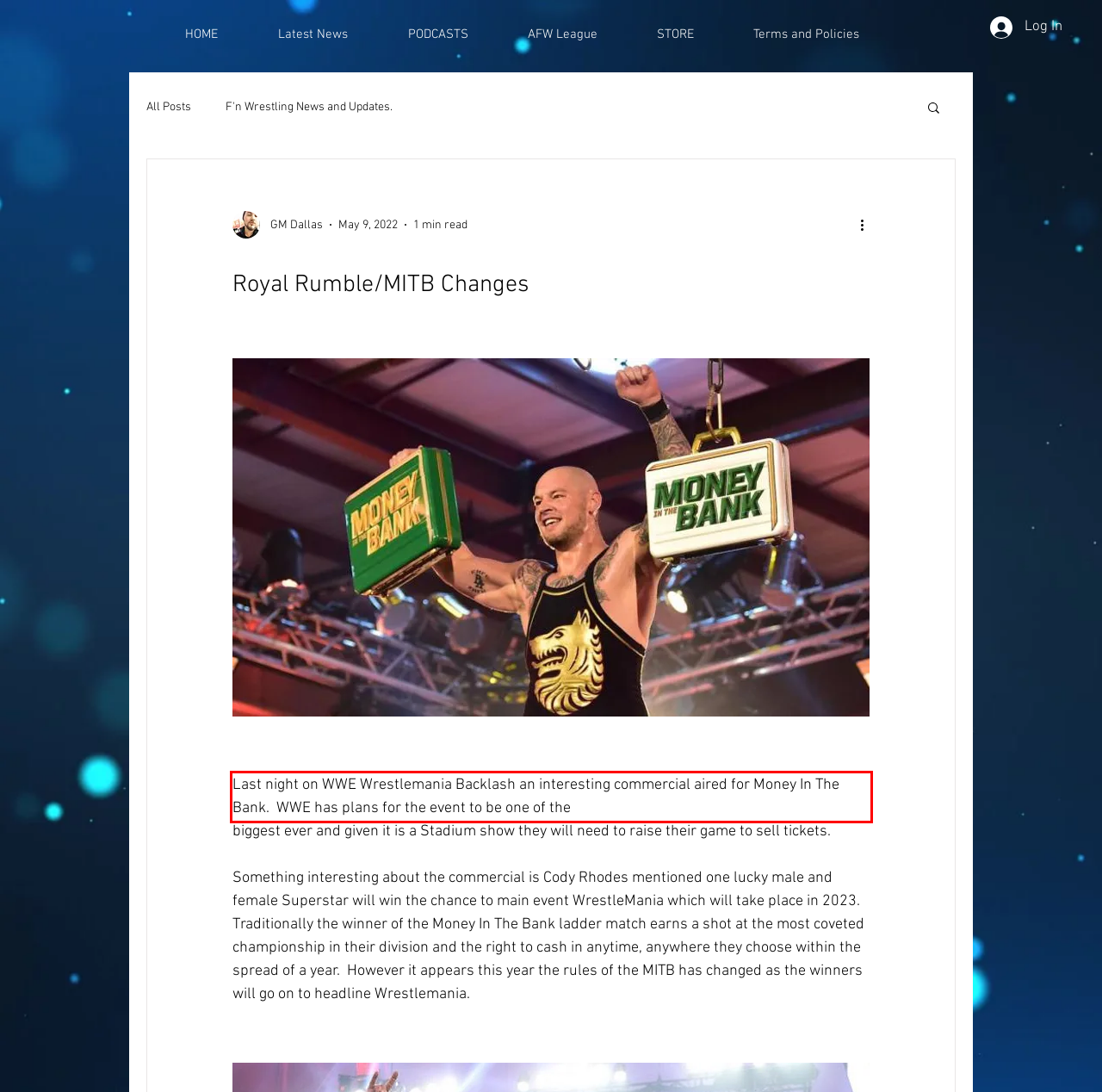Examine the webpage screenshot and use OCR to recognize and output the text within the red bounding box.

Last night on WWE Wrestlemania Backlash an interesting commercial aired for Money In The Bank. WWE has plans for the event to be one of the